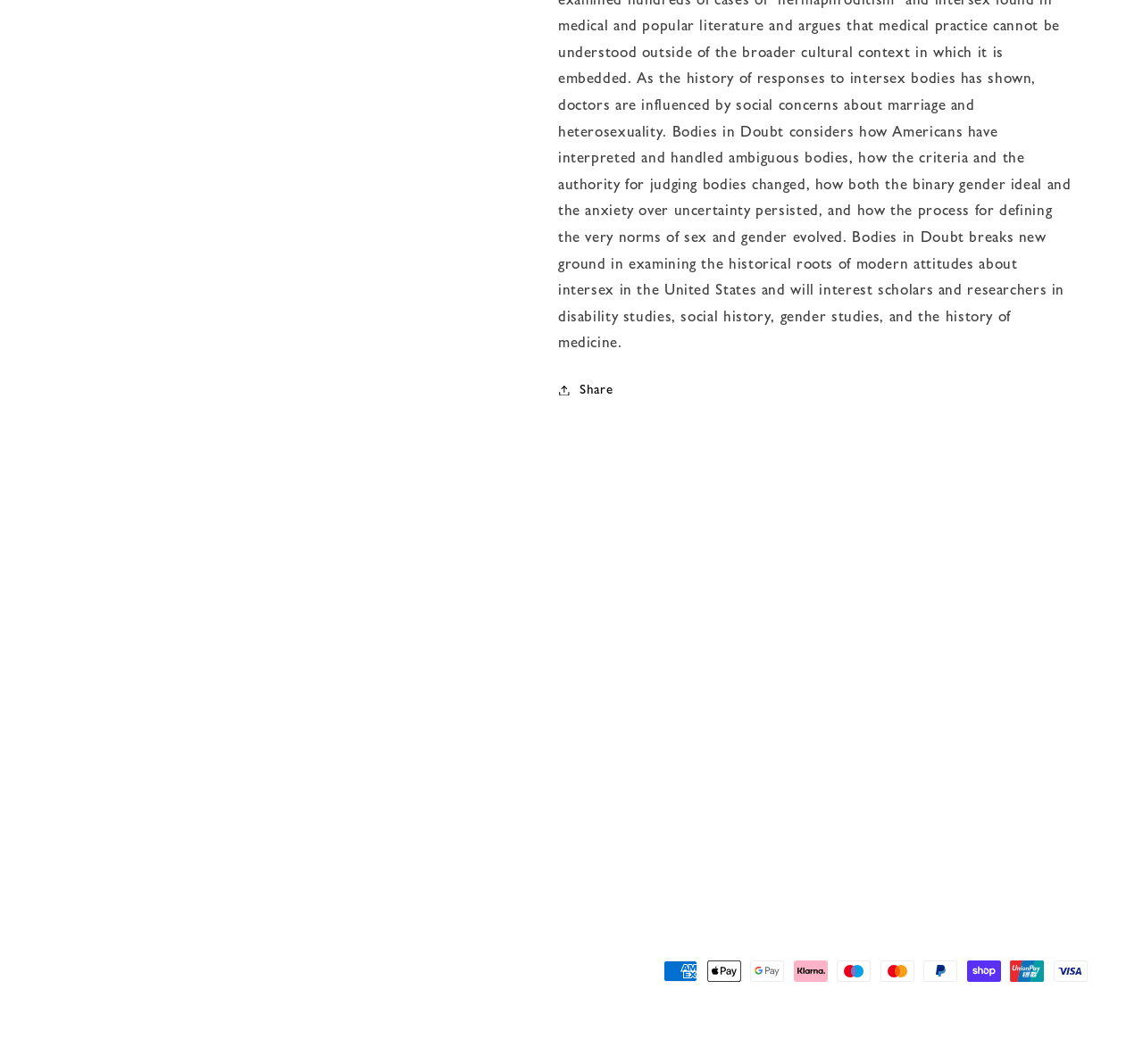Determine the bounding box for the described UI element: "Leveransvillkor och returer".

[0.419, 0.635, 0.581, 0.652]